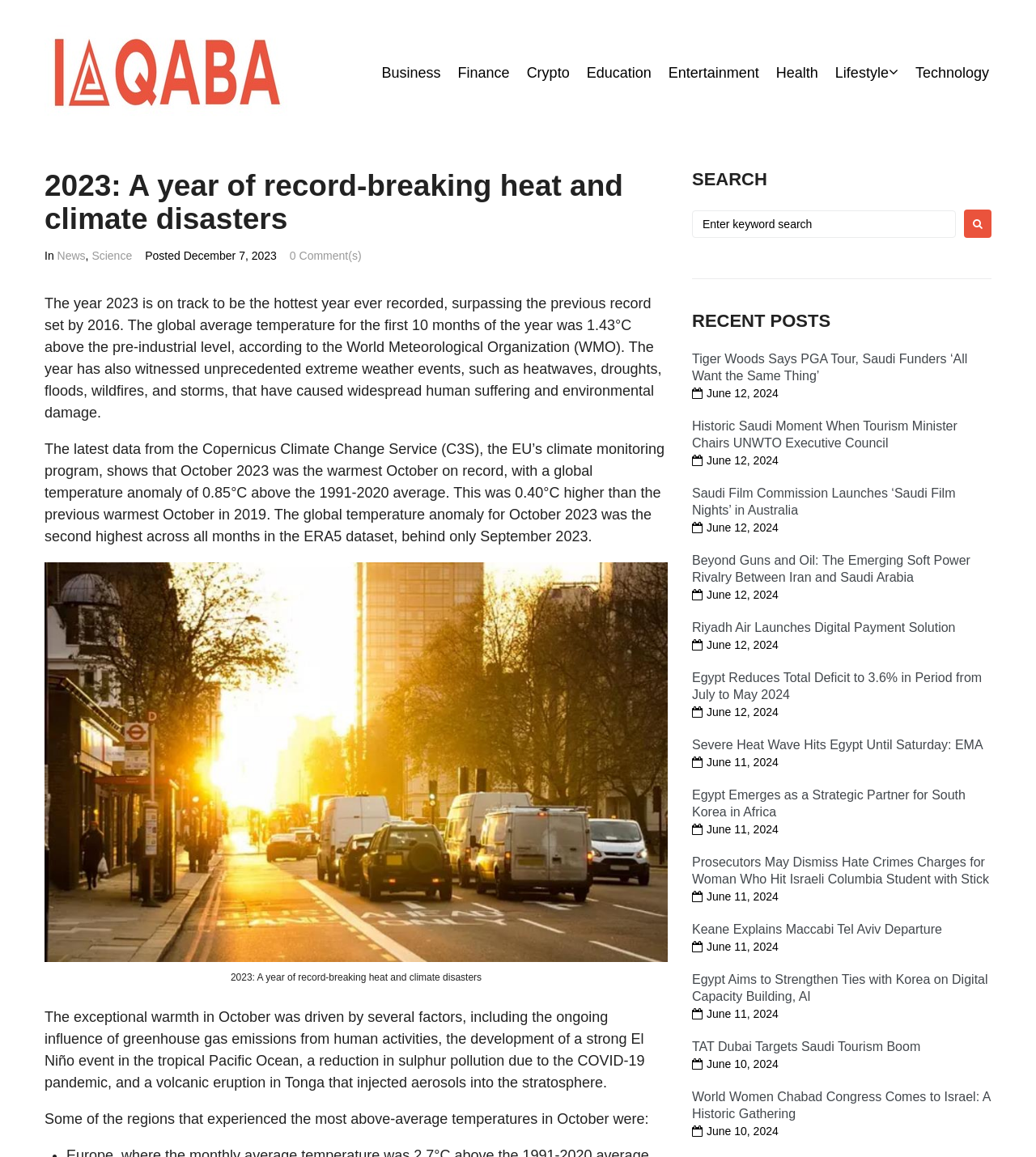Can you specify the bounding box coordinates of the area that needs to be clicked to fulfill the following instruction: "Click on 'ABOUT US'"?

None